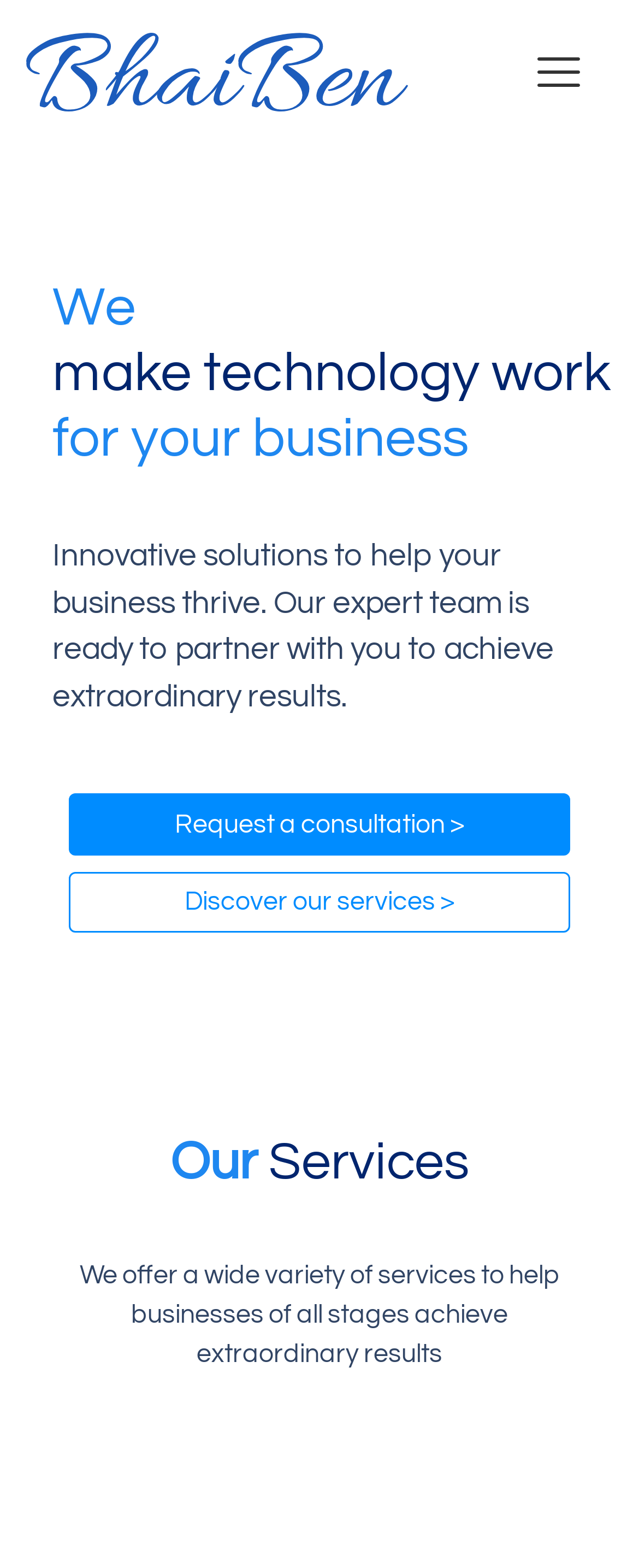Identify the bounding box of the HTML element described as: "aria-label="Menu Toggle"".

[0.837, 0.03, 0.914, 0.061]